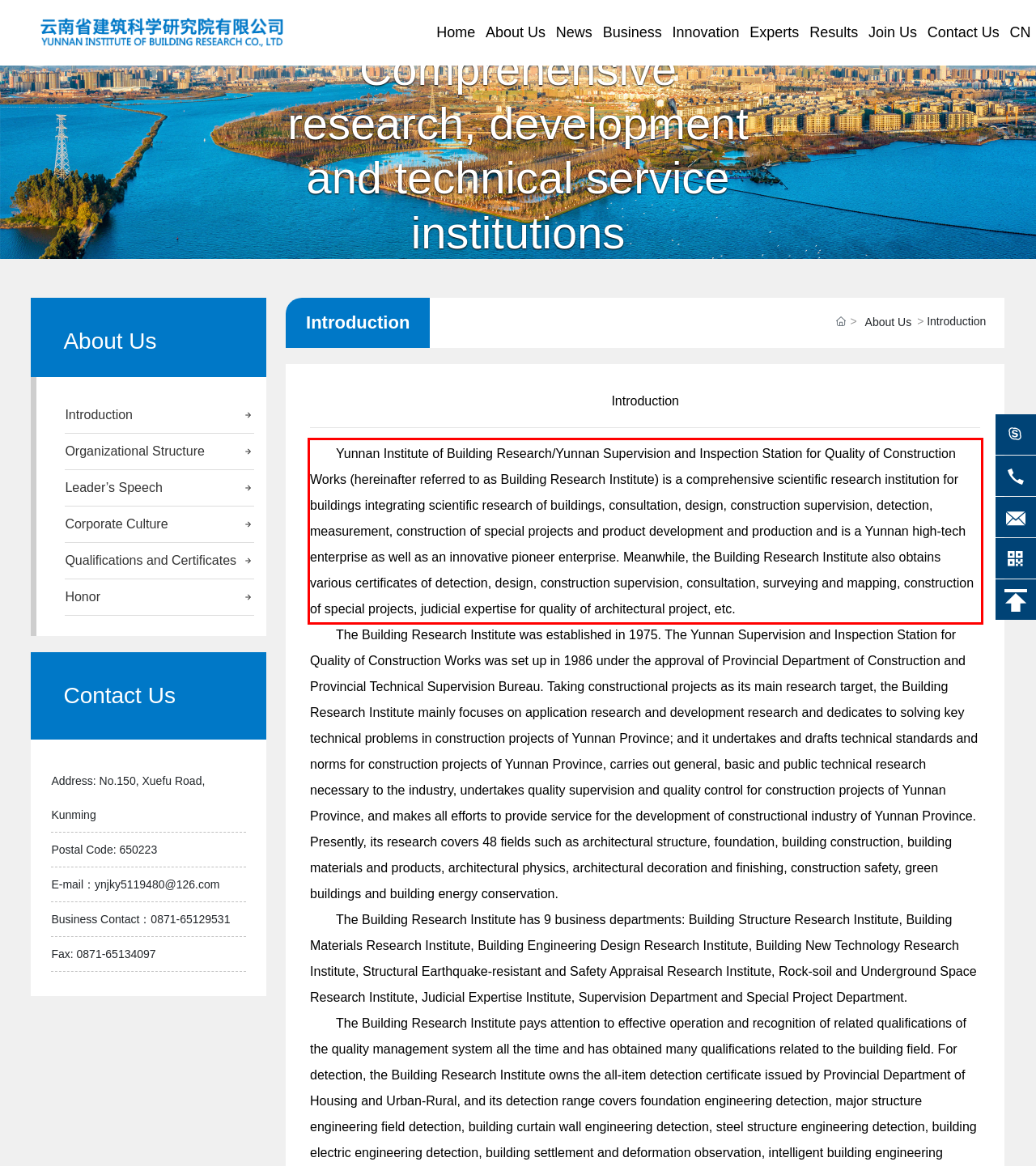Identify the red bounding box in the webpage screenshot and perform OCR to generate the text content enclosed.

Yunnan Institute of Building Research/Yunnan Supervision and Inspection Station for Quality of Construction Works (hereinafter referred to as Building Research Institute) is a comprehensive scientific research institution for buildings integrating scientific research of buildings, consultation, design, construction supervision, detection, measurement, construction of special projects and product development and production and is a Yunnan high-tech enterprise as well as an innovative pioneer enterprise. Meanwhile, the Building Research Institute also obtains various certificates of detection, design, construction supervision, consultation, surveying and mapping, construction of special projects, judicial expertise for quality of architectural project, etc.